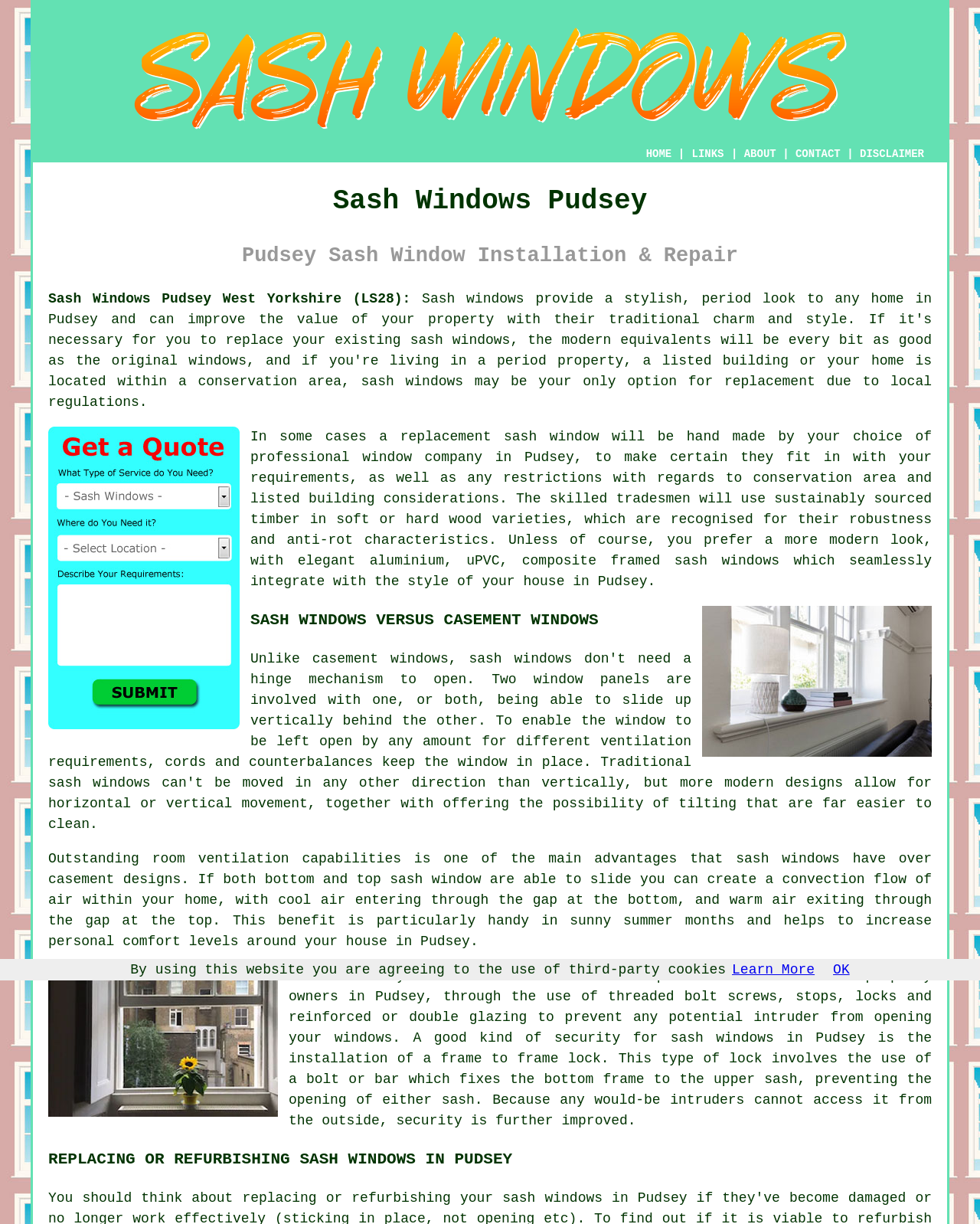Please determine and provide the text content of the webpage's heading.

Sash Windows Pudsey